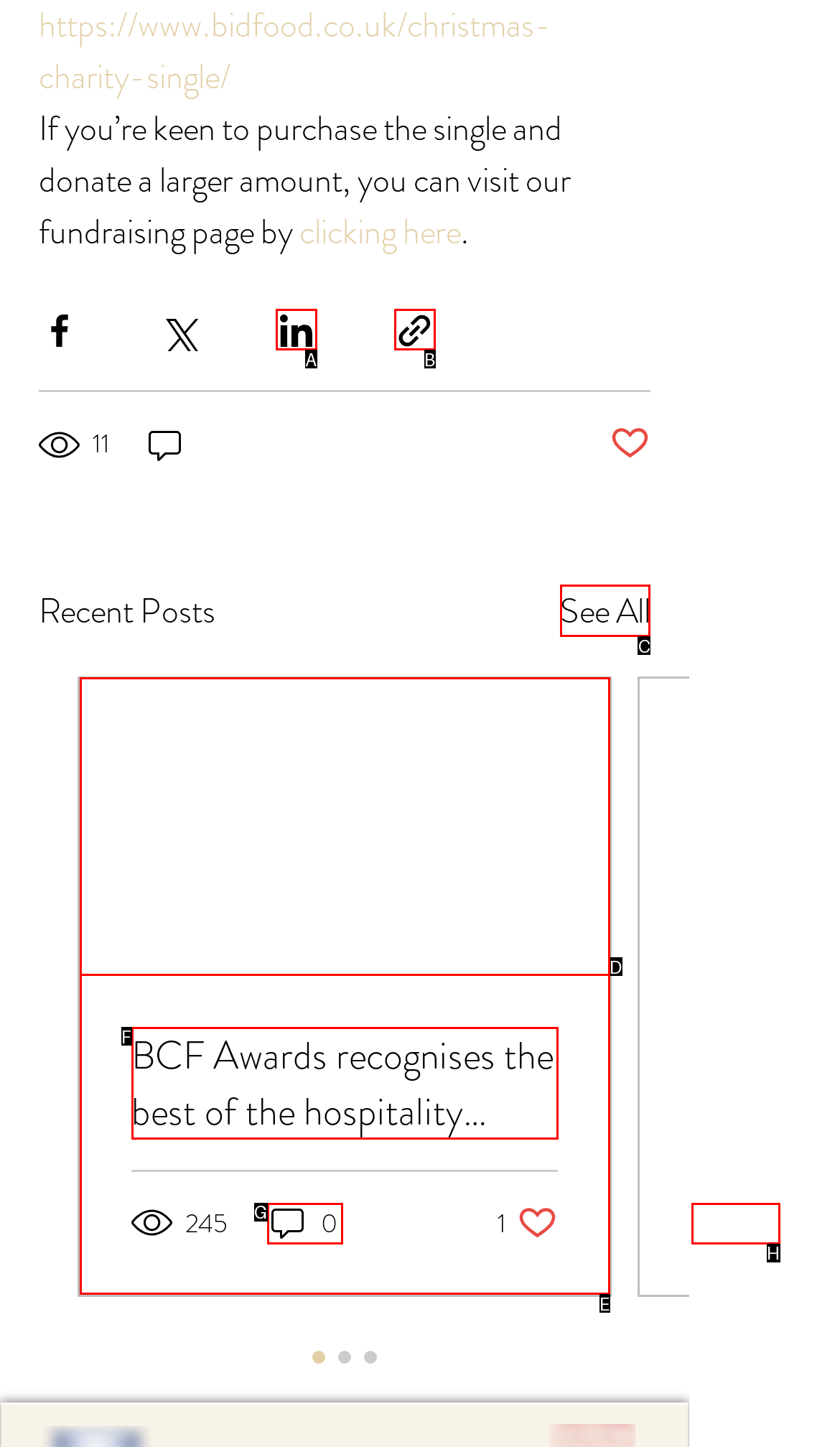Figure out which option to click to perform the following task: See all recent posts
Provide the letter of the correct option in your response.

C